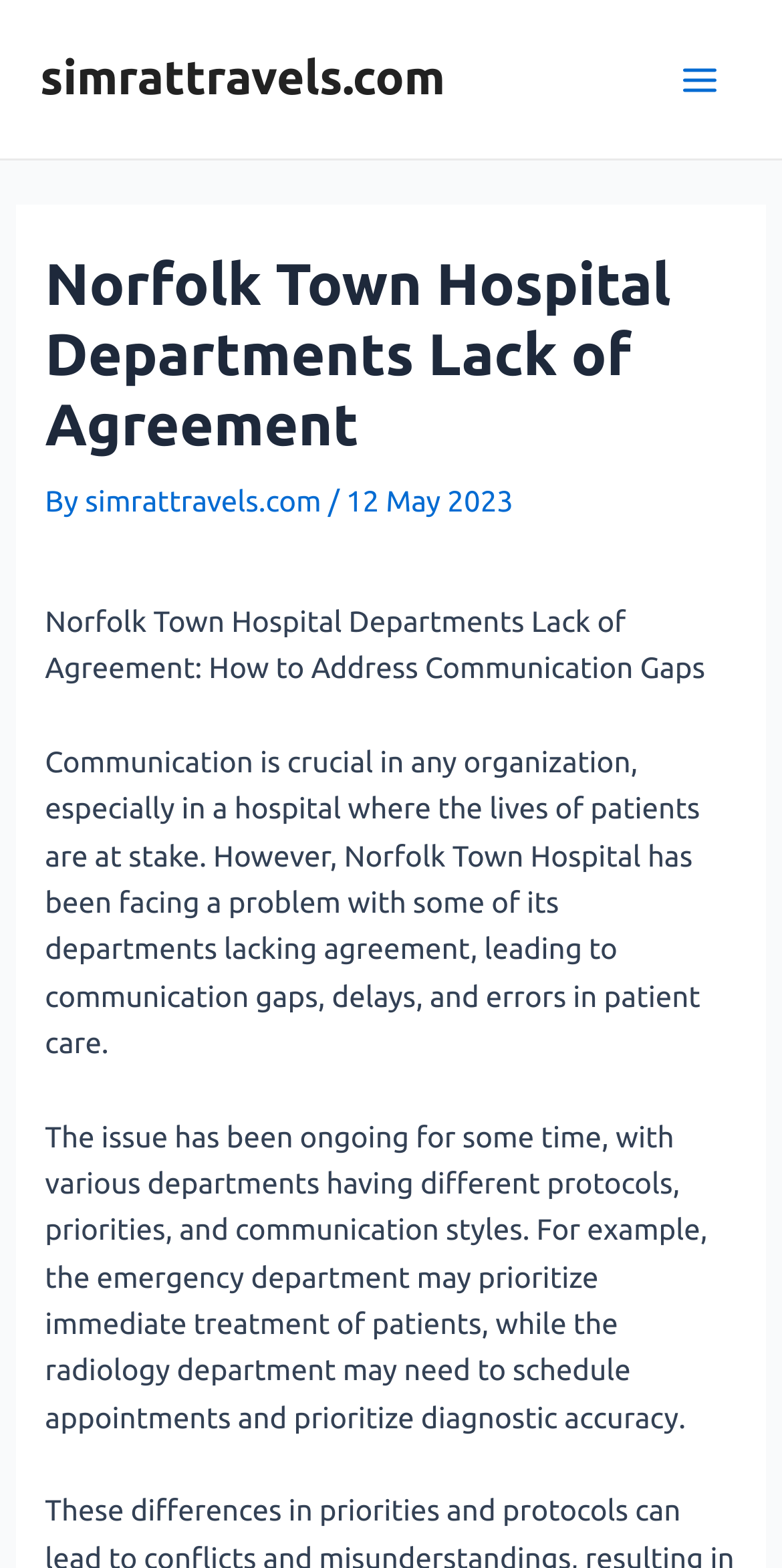Based on the element description simrattravels.com, identify the bounding box coordinates for the UI element. The coordinates should be in the format (top-left x, top-left y, bottom-right x, bottom-right y) and within the 0 to 1 range.

[0.109, 0.308, 0.42, 0.33]